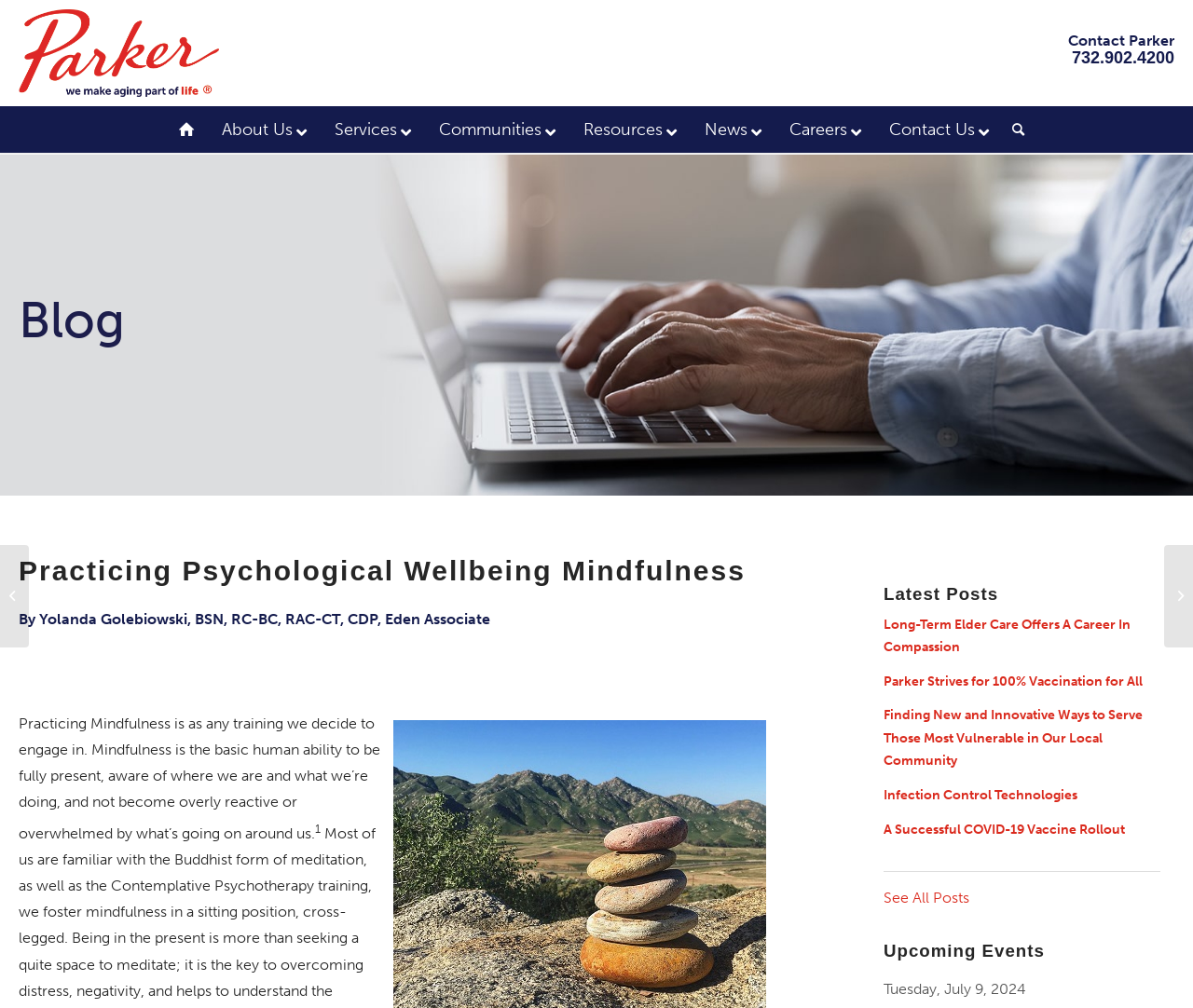What is the phone number to contact Parker?
Based on the screenshot, provide your answer in one word or phrase.

732.902.4200